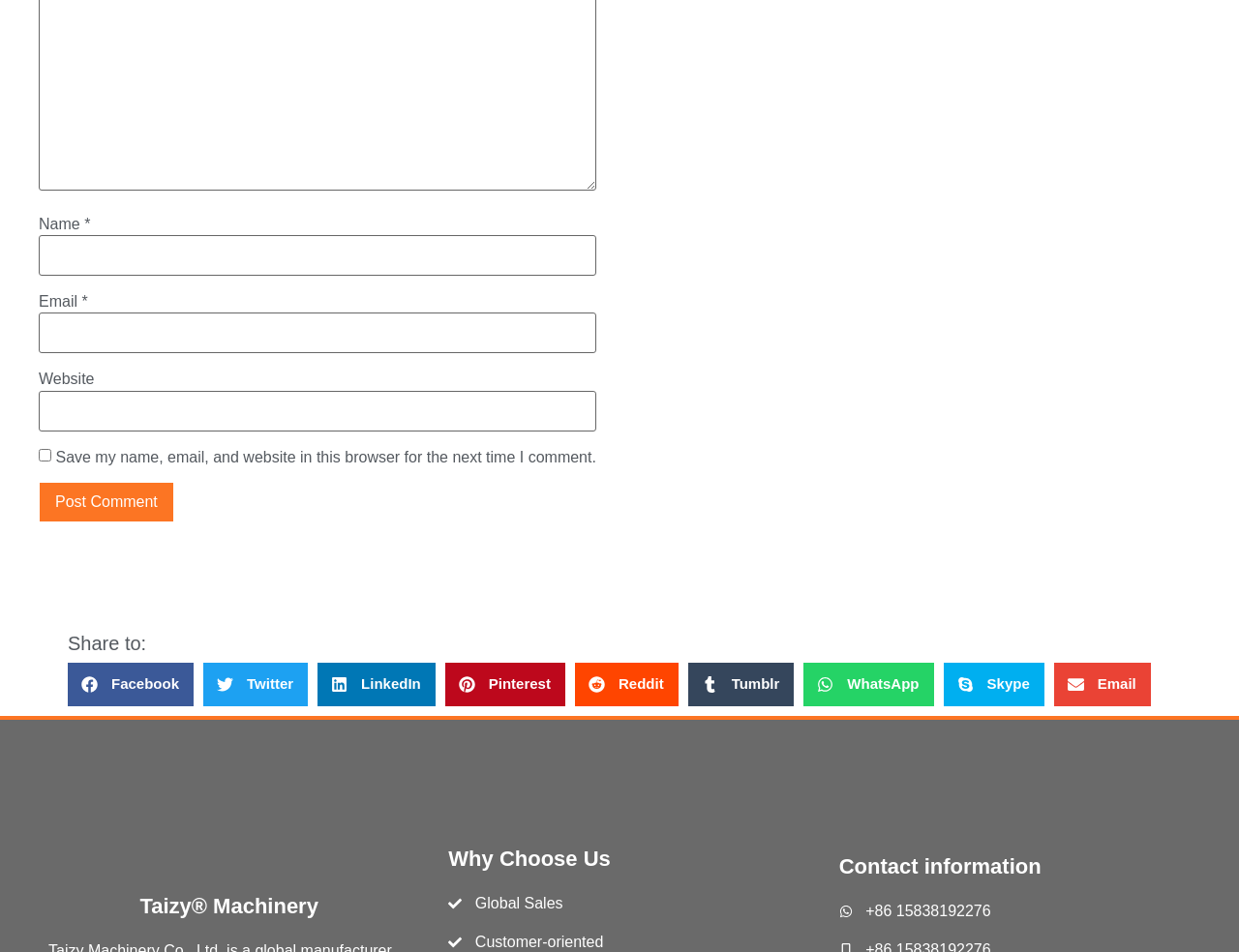Based on what you see in the screenshot, provide a thorough answer to this question: What is the required information to post a comment?

The 'Name' and 'Email' textboxes are marked as required, indicating that users must provide this information to post a comment.